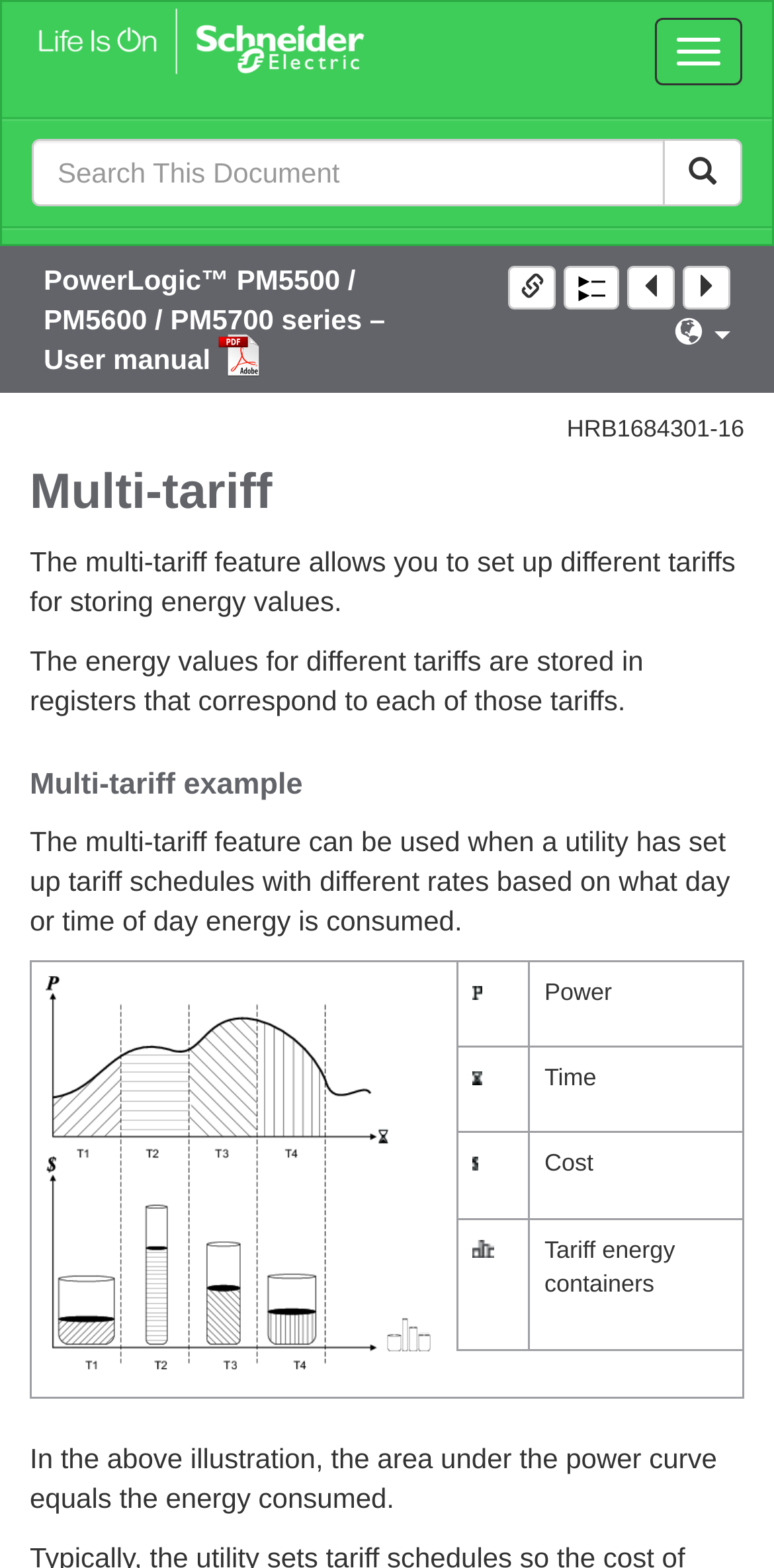Determine the bounding box for the UI element described here: "title="Table of Contents"".

[0.729, 0.17, 0.801, 0.198]